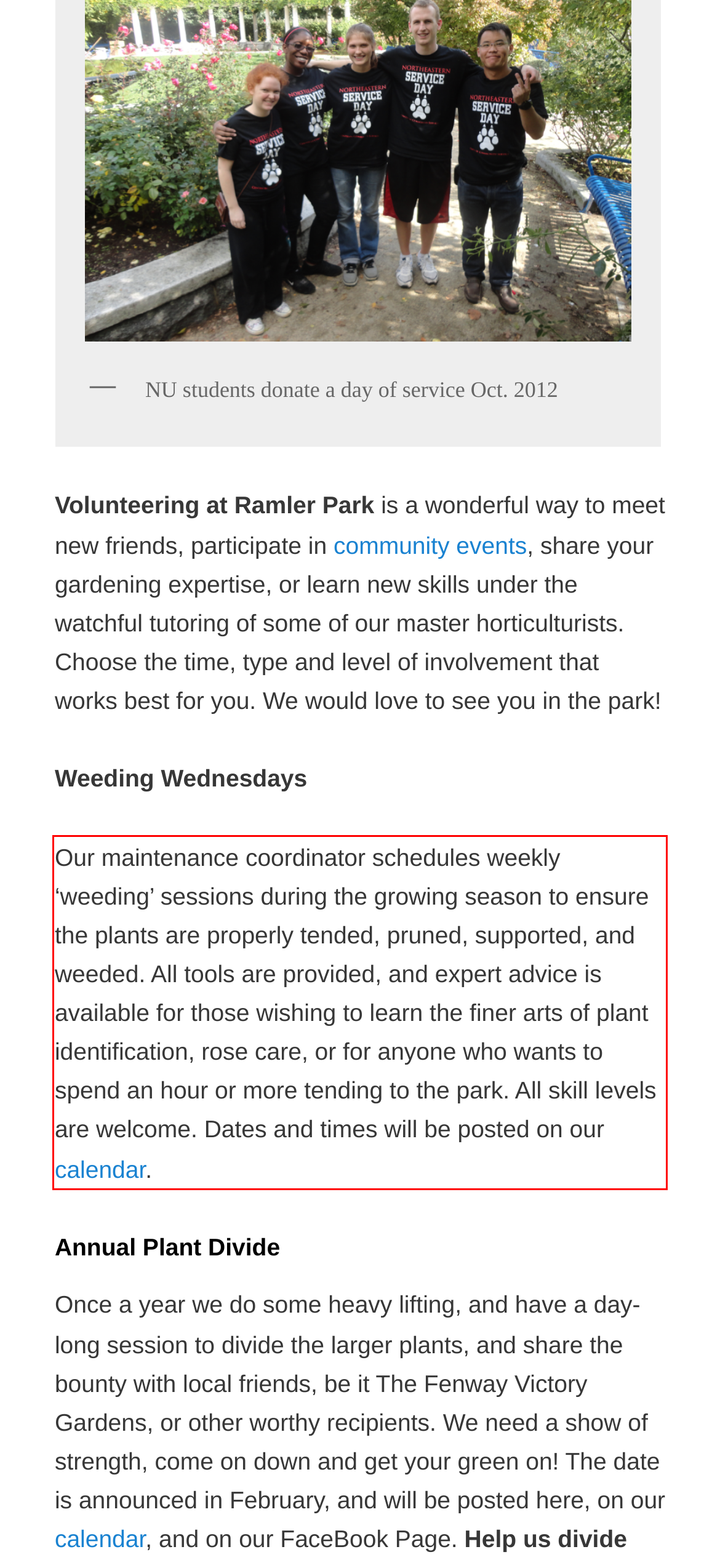Given the screenshot of a webpage, identify the red rectangle bounding box and recognize the text content inside it, generating the extracted text.

Our maintenance coordinator schedules weekly ‘weeding’ sessions during the growing season to ensure the plants are properly tended, pruned, supported, and weeded. All tools are provided, and expert advice is available for those wishing to learn the finer arts of plant identification, rose care, or for anyone who wants to spend an hour or more tending to the park. All skill levels are welcome. Dates and times will be posted on our calendar.